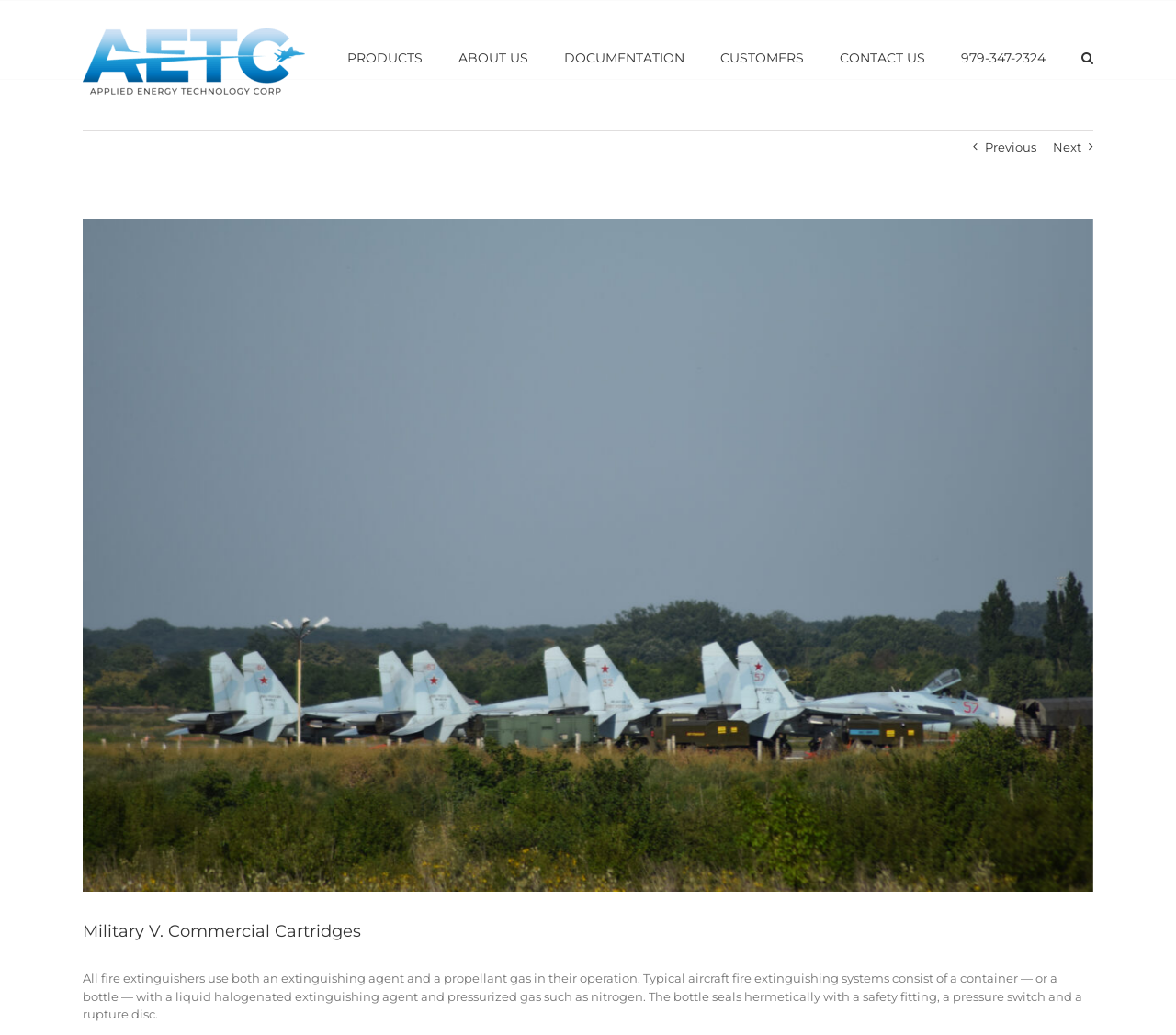Create an elaborate caption for the webpage.

The webpage is about Applied Energy Technology Corporation, a supplier of aerospace and pyrotechnics products. At the top left corner, there is a logo of the company, which is an image with a link to the corporation's homepage. 

Next to the logo, there is a main navigation menu with links to different sections of the website, including "PRODUCTS", "ABOUT US", "DOCUMENTATION", "CUSTOMERS", "CONTACT US", and a phone number. On the right side of the navigation menu, there is a search button and a link to previous and next pages.

Below the navigation menu, there is a large image of military fighter aircrafts with a link to view a larger image. Above the image, there is a heading "Military V. Commercial Cartridges". 

Below the image, there is a paragraph of text describing the operation of fire extinguishers in aircraft. 

On the right side of the page, there are several sections. The first section is "SOCIAL LINKS" with links to Facebook and LinkedIn. Below that, there is a "CONTACT US" section with an email address, phone number, and address. 

Further down, there is a "LINKS" section with links to "SDS", "EX Approvals", "About Us", and "Site Map". 

Finally, there is a search bar at the bottom right corner of the page, where users can enter keywords to search for specific content on the website.